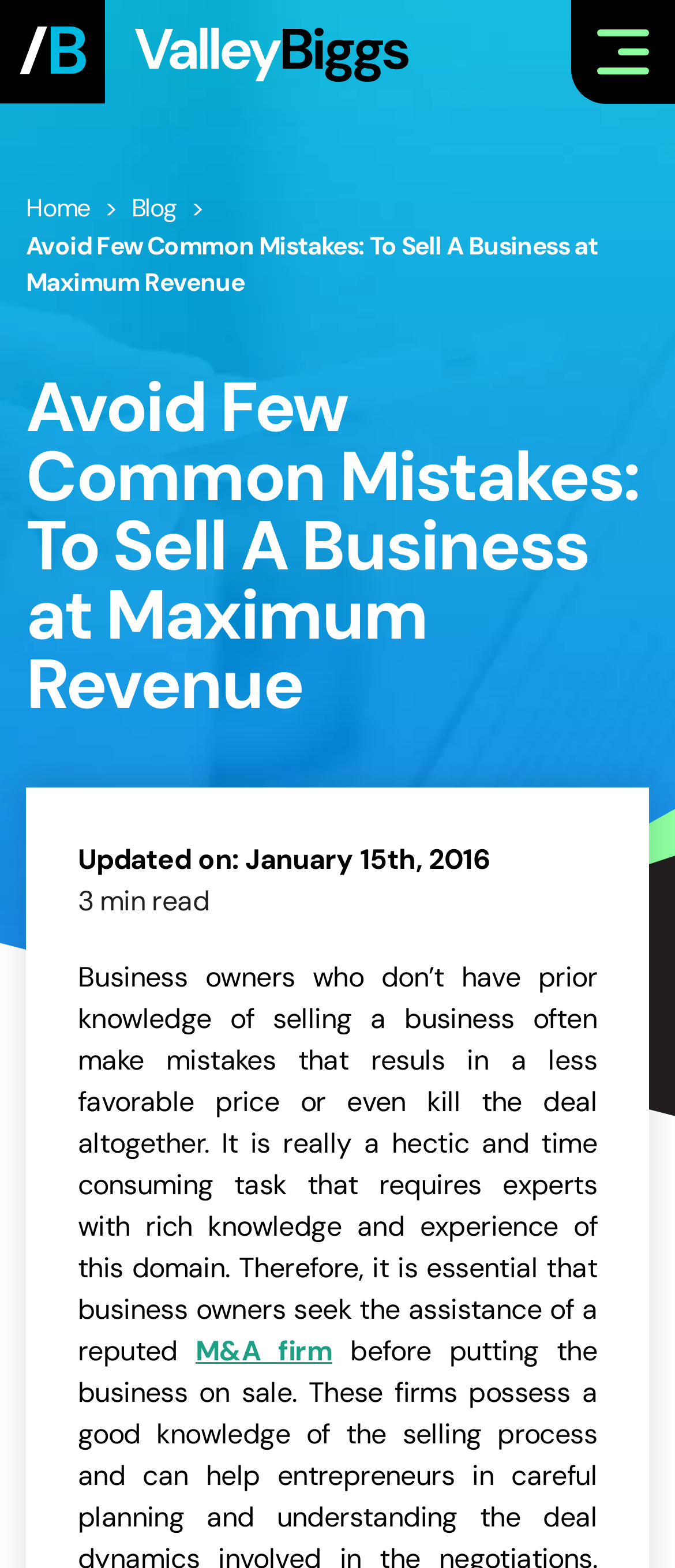Identify the bounding box of the UI component described as: "aria-label="Home"".

[0.0, 0.0, 0.606, 0.066]